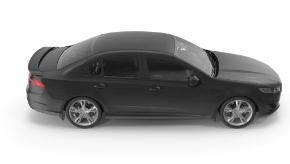What city is associated with the service offering direct rides?
Please provide a single word or phrase answer based on the image.

San Francisco